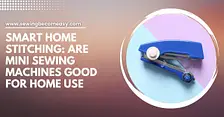What is the shape of the border around the machine?
Provide a fully detailed and comprehensive answer to the question.

The caption describes the border around the machine as rounded, which draws the viewer's attention and makes the machine the focal point of the composition.